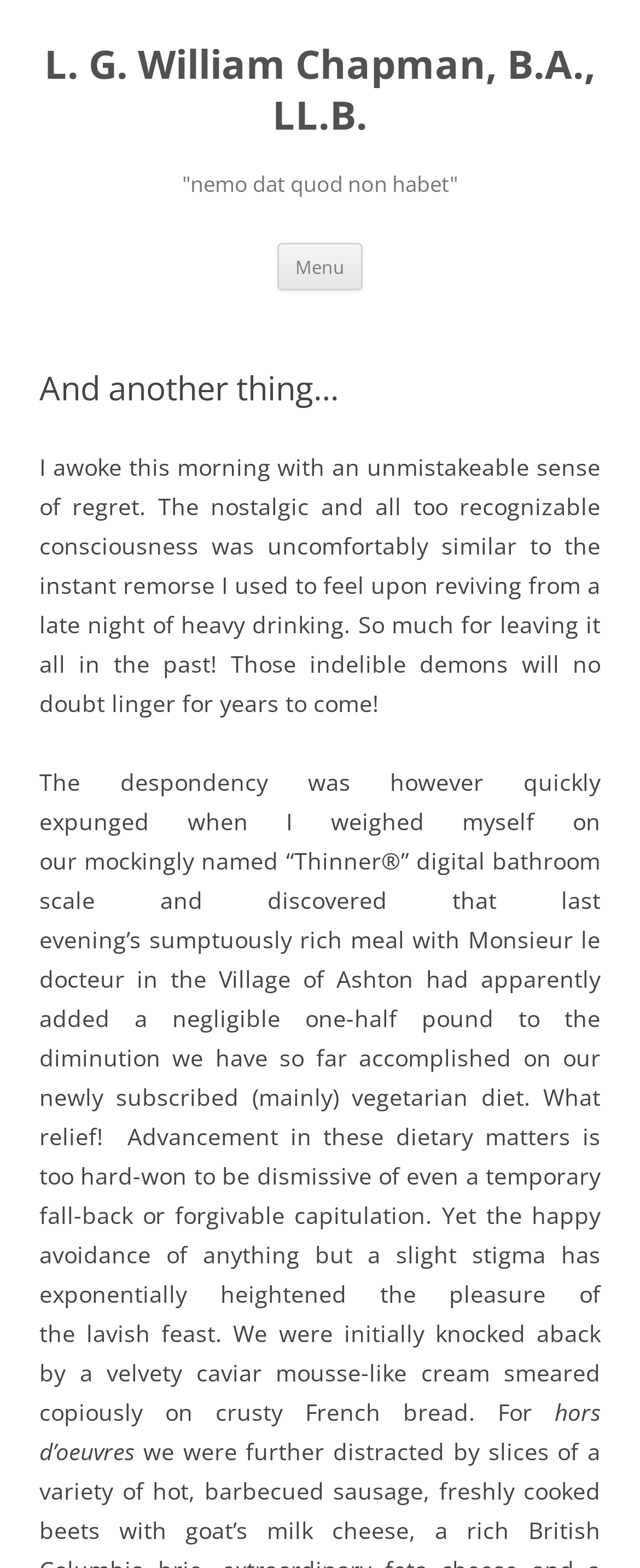What did the author eat with Monsieur le docteur?
Look at the image and answer with only one word or phrase.

Rich meal